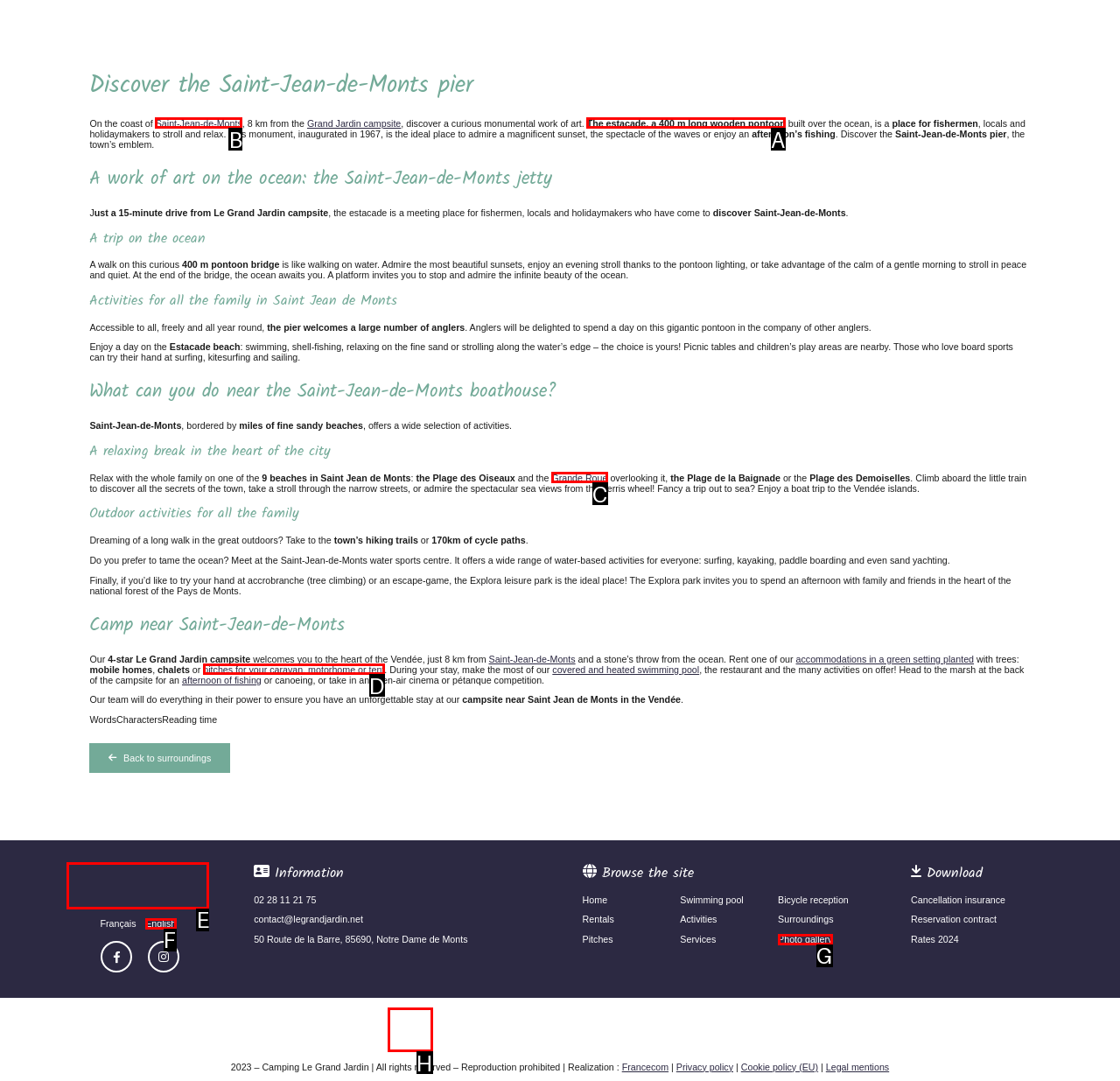What is the letter of the UI element you should click to Read about the estacade, a 400 m long wooden pontoon? Provide the letter directly.

A